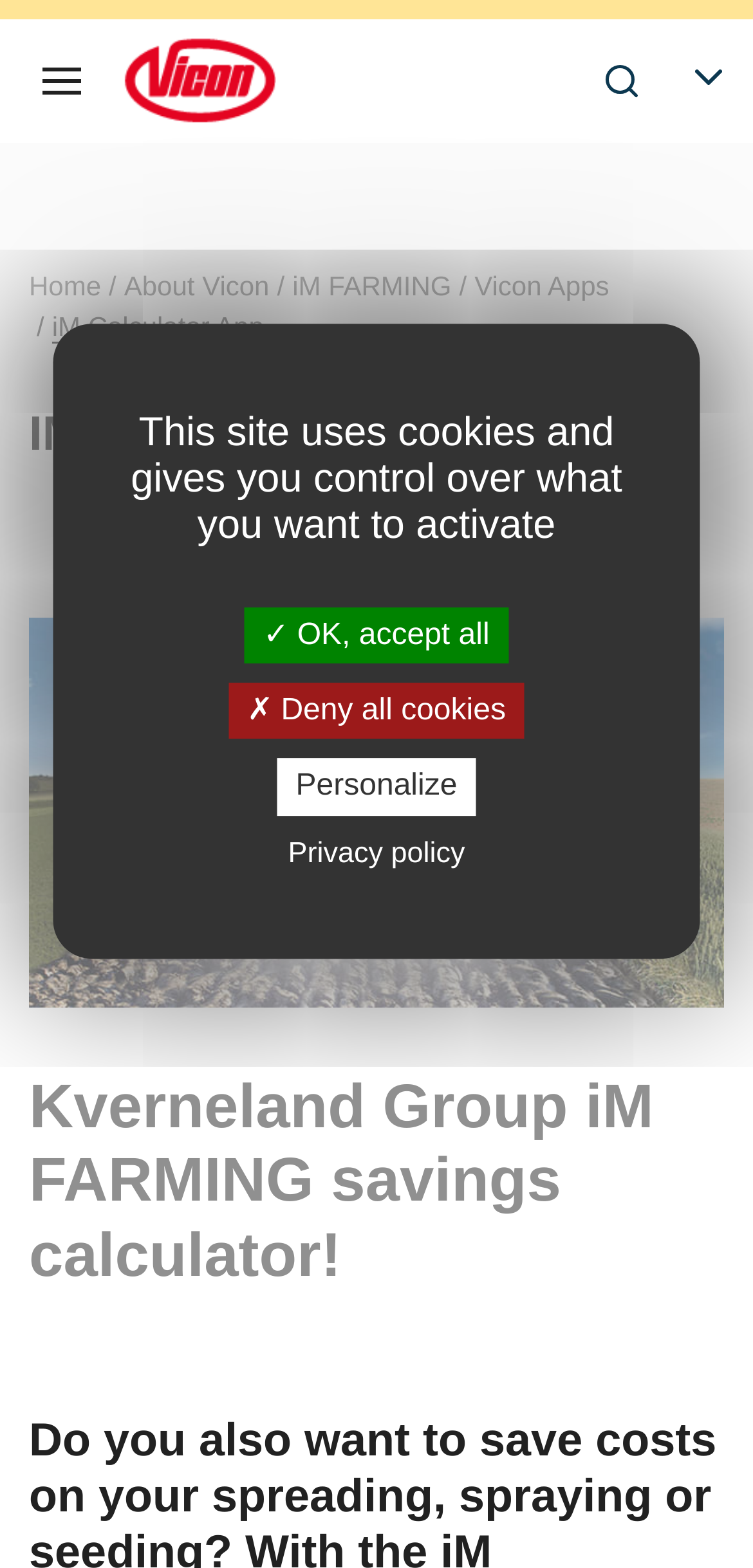Carefully observe the image and respond to the question with a detailed answer:
What is the name of the app?

The name of the app can be determined by looking at the heading below the breadcrumb navigation, which reads 'IM CALCULATOR APP', indicating that the name of the app is 'iM Calculator App'.